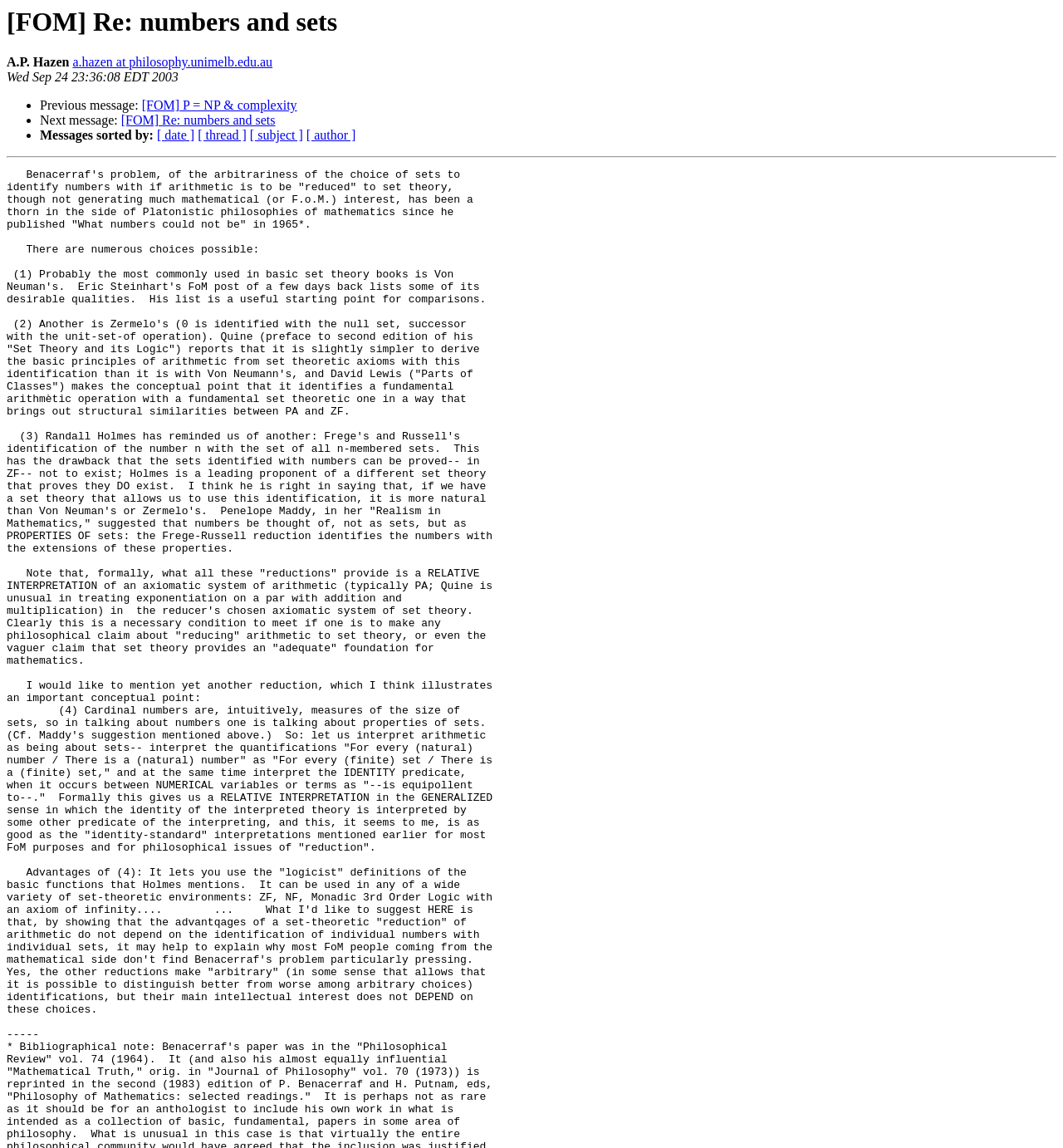Answer the following query with a single word or phrase:
What is the previous message about?

P = NP & complexity